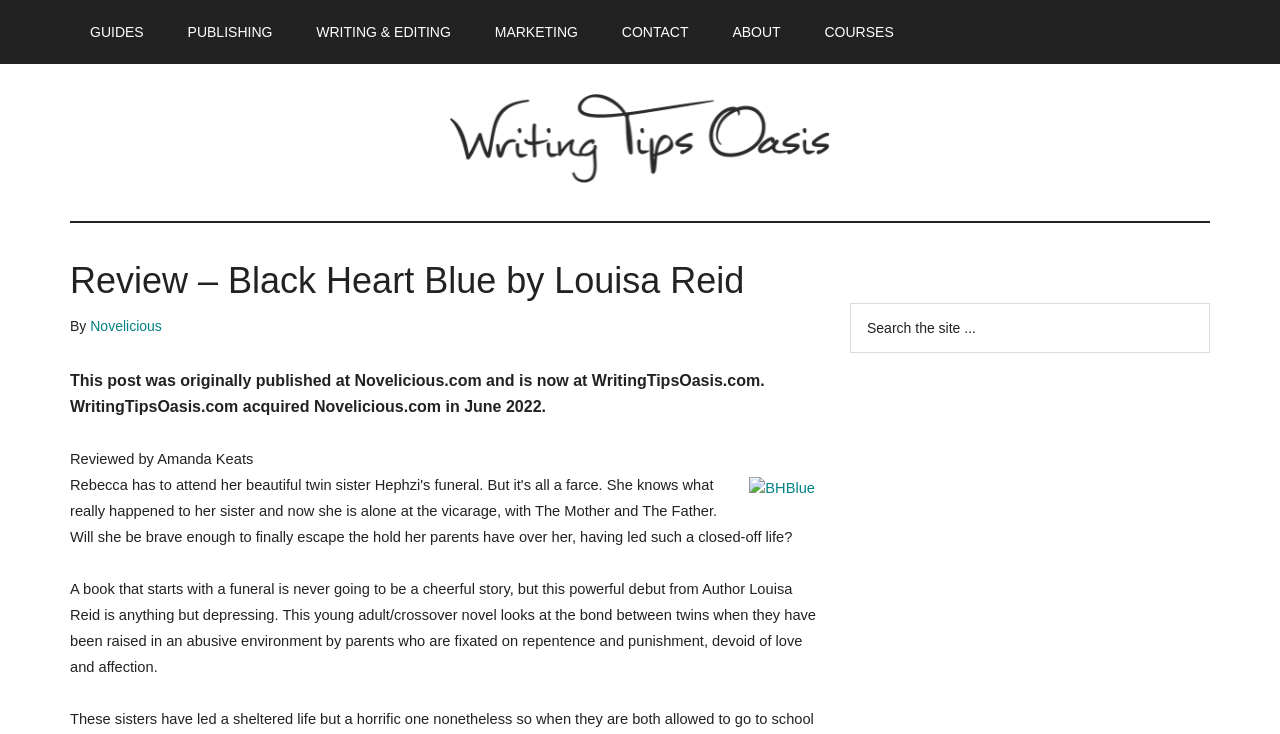What is the name of the website?
Please use the image to provide an in-depth answer to the question.

The name of the website can be found in the top-left corner of the webpage, where it says 'Writing Tips Oasis' in a logo format.